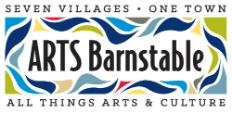How many villages are mentioned in the logo?
Please provide a detailed answer to the question.

The phrase 'SEVEN VILLAGES - ONE TOWN' is written above the main title, indicating that there are seven villages being referred to.